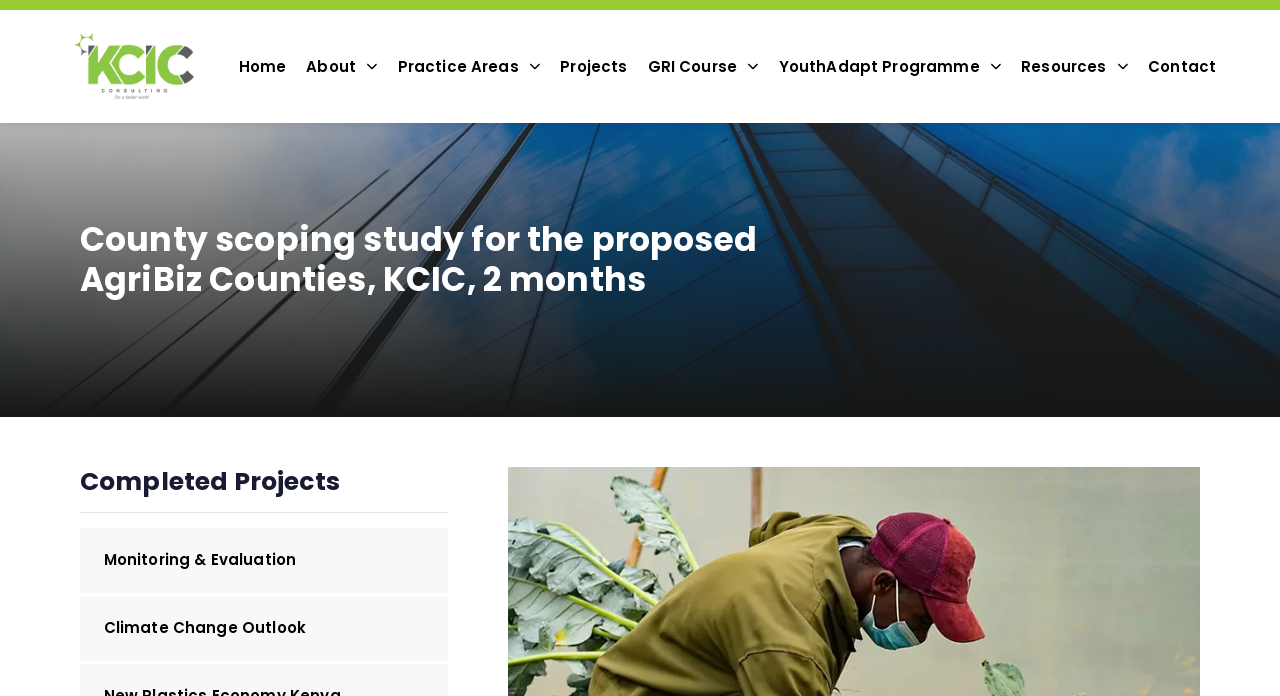What is the title of the project?
Carefully examine the image and provide a detailed answer to the question.

The title of the project can be found in the main content area of the webpage, where there is a heading with the same title.